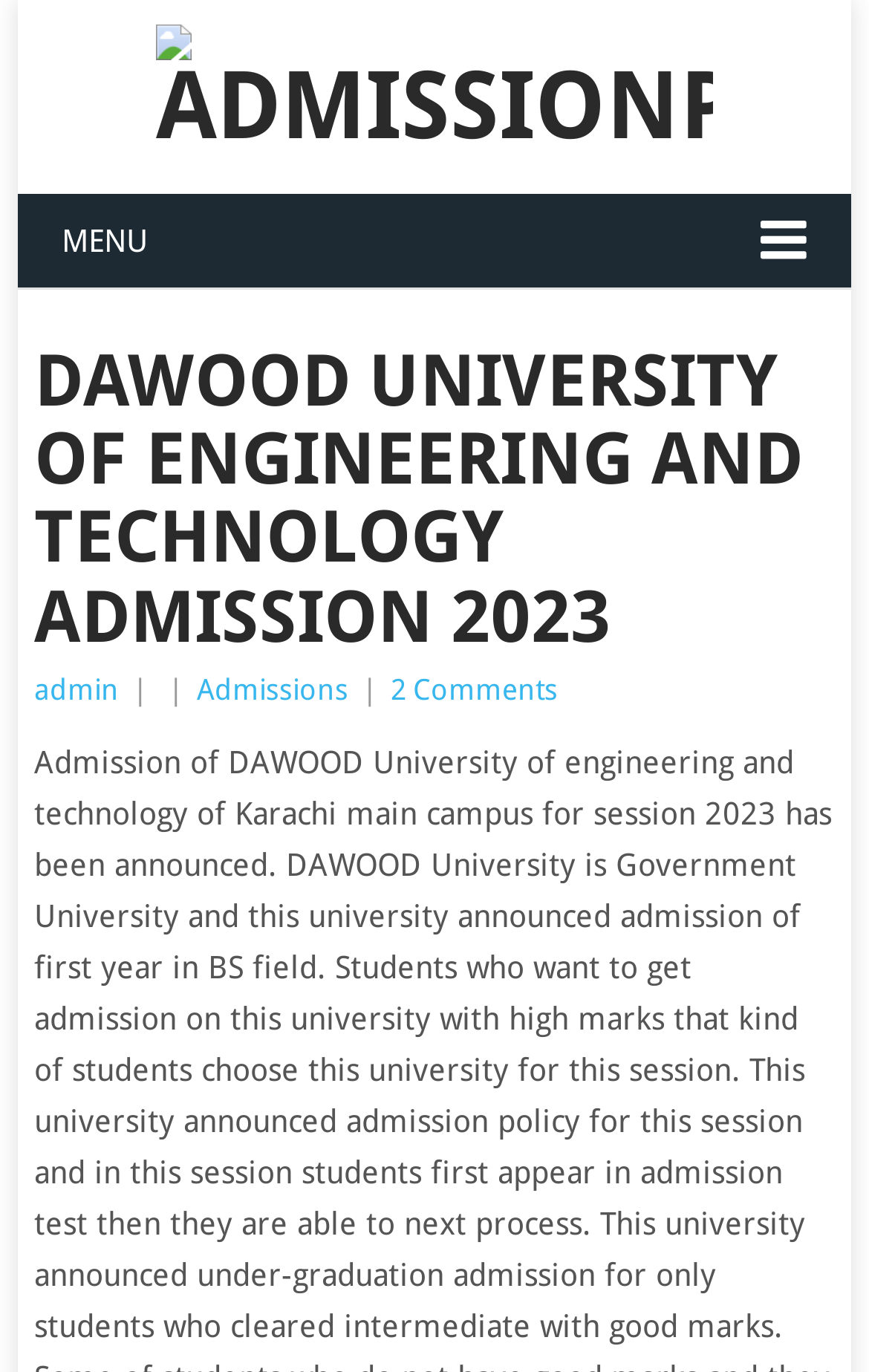What is the name of the section that contains the link to 'admin'?
Look at the image and provide a detailed response to the question.

The link to 'admin' is located within a section called 'HeaderAsNonLandmark', which is a non-landmark header element on the webpage.